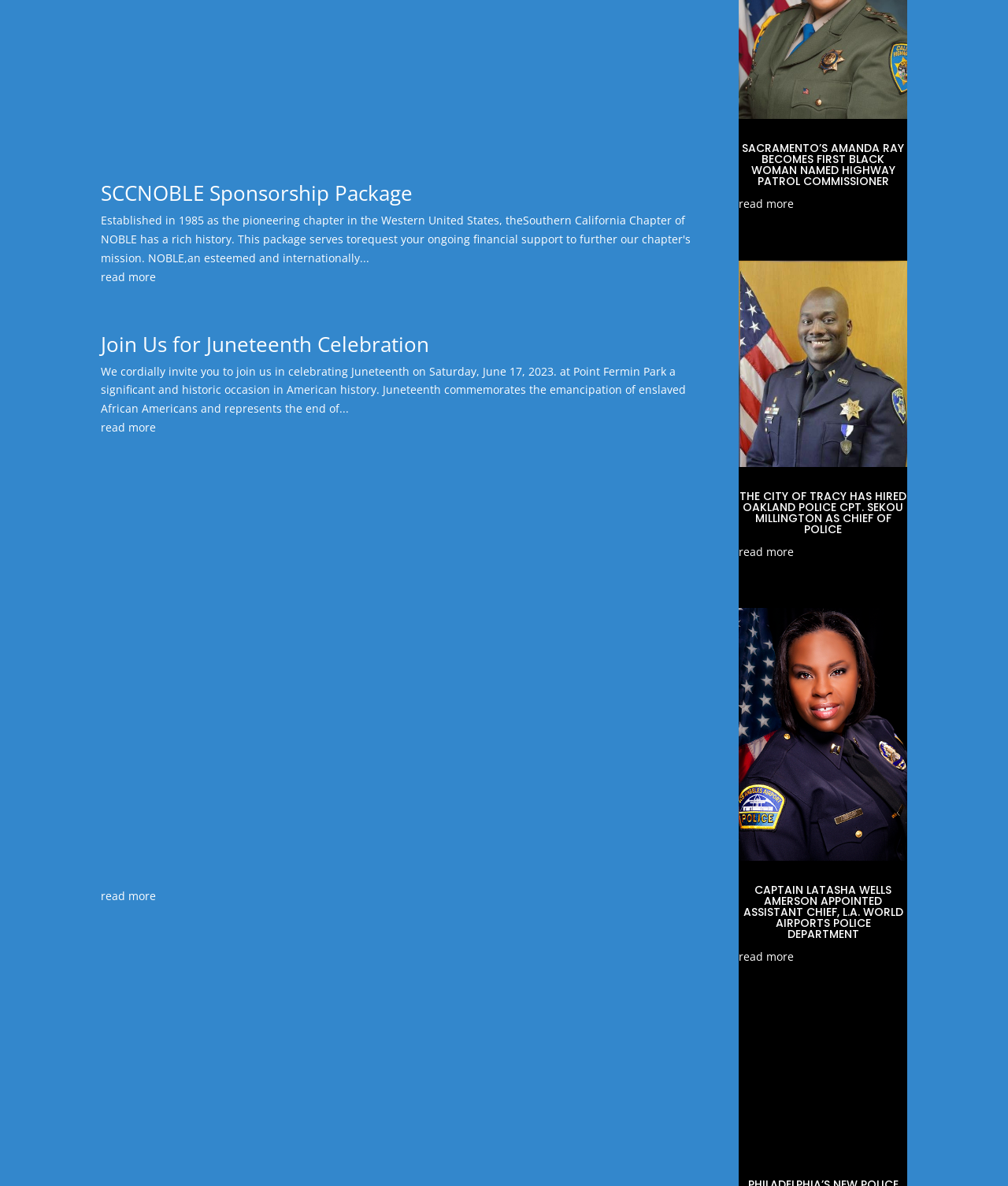Use a single word or phrase to answer the question:
What is the title of the third article?

THE CITY OF TRACY HAS HIRED OAKLAND POLICE CPT. SEKOU MILLINGTON AS CHIEF OF POLICE